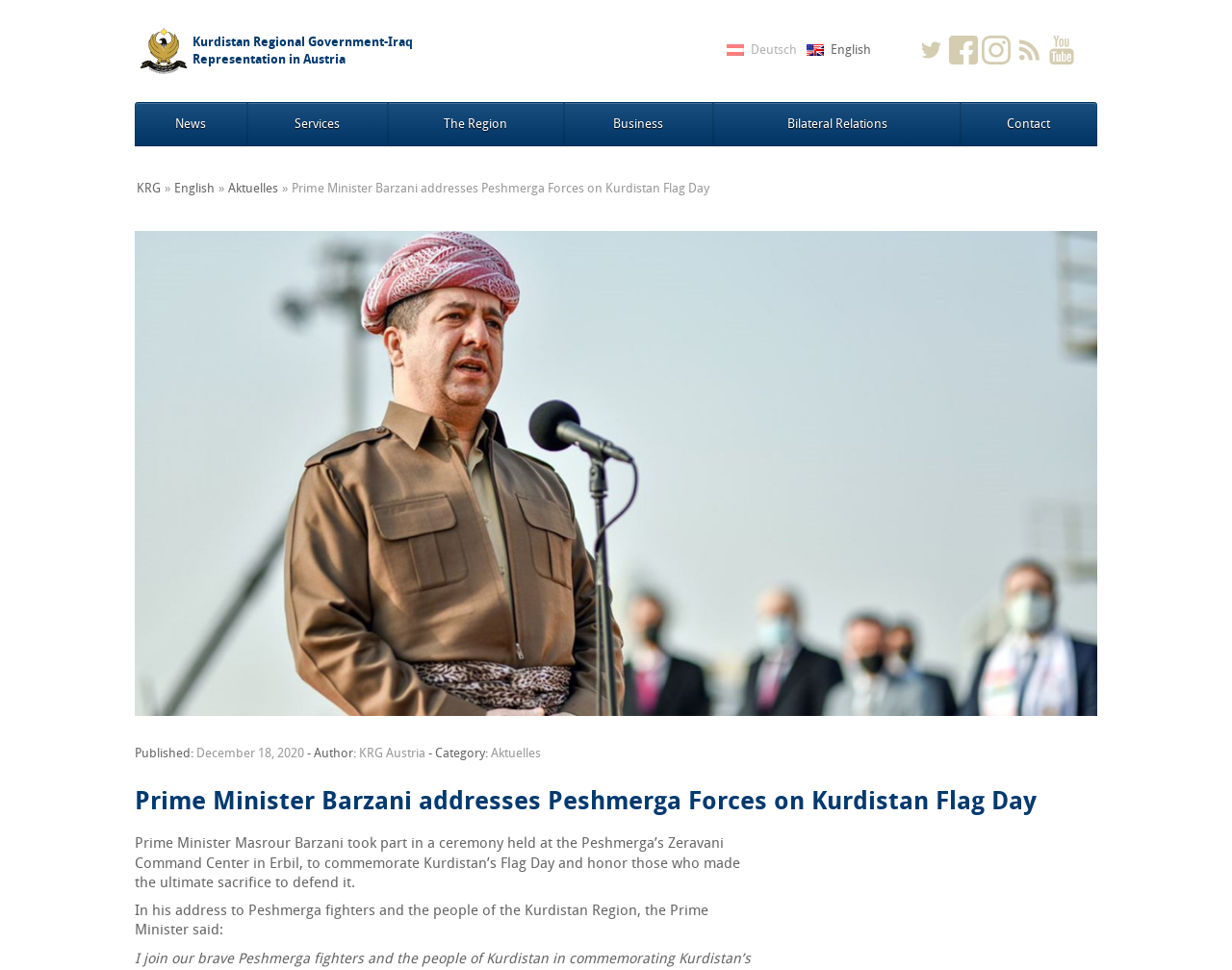What is the name of the command center?
From the screenshot, supply a one-word or short-phrase answer.

Zeravani Command Center